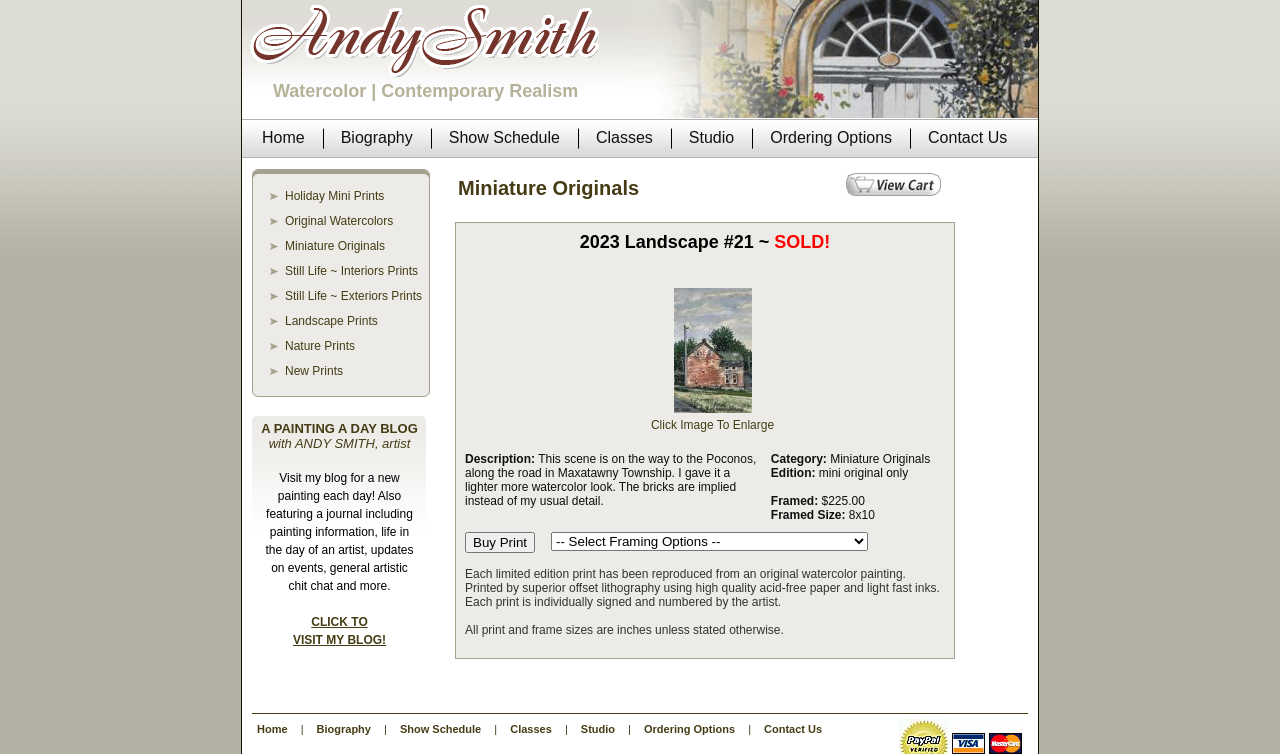Offer a detailed explanation of the webpage layout and contents.

The webpage is about Andy Smith, a watercolor artist. At the top, there is a header section with a title "Watercolor | Contemporary Realism" and a logo image. Below the header, there is a navigation menu with links to different sections of the website, including "Home", "Biography", "Show Schedule", "Classes", "Studio", "Ordering Options", and "Contact Us". Each link is separated by a small image.

The main content of the webpage is divided into two sections. The first section is a blog post titled "A PAINTING A DAY BLOG with ANDY SMITH, artist". The post describes a new painting each day and features a journal with painting information, life in the day of an artist, updates on events, and general artistic discussions. There is a call-to-action button to visit the blog.

The second section showcases a miniature original painting, titled "2023 Landscape #21 ~ SOLD!". The painting is described as having a lighter, more watercolor look, with implied brick details. The painting is framed and priced at $225.00. There is an image of the painting, and a link to enlarge it.

On the right side of the webpage, there is a sidebar with links to different categories of prints, including "Holiday Mini Prints", "Original Watercolors", "Miniature Originals", "Still Life ~ Interiors Prints", "Still Life ~ Exteriors Prints", "Landscape Prints", "Nature Prints", and "New Prints". Each link is accompanied by a small image.